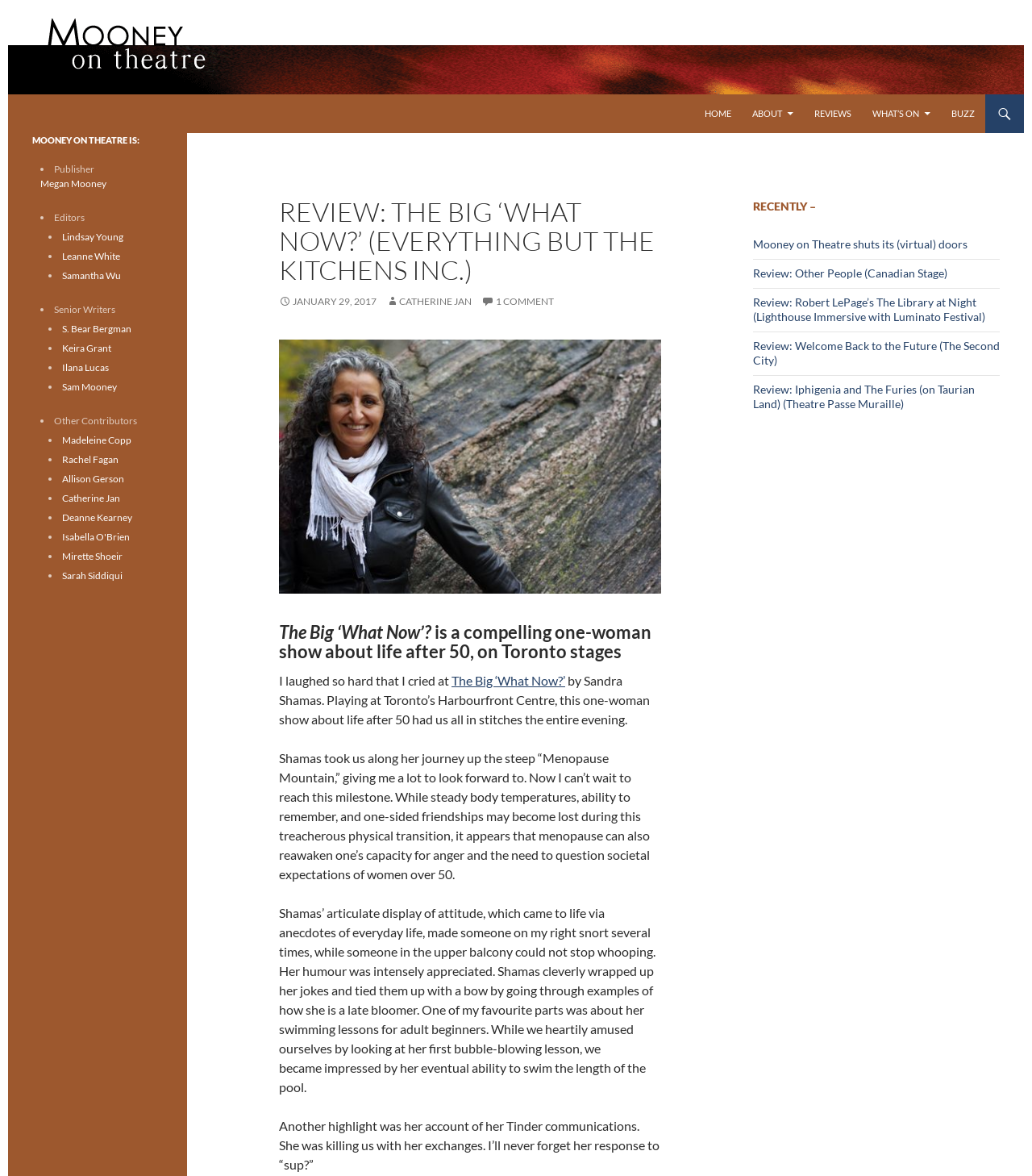What is the name of the theatre where the play is being performed?
Using the image, provide a concise answer in one word or a short phrase.

Harbourfront Centre